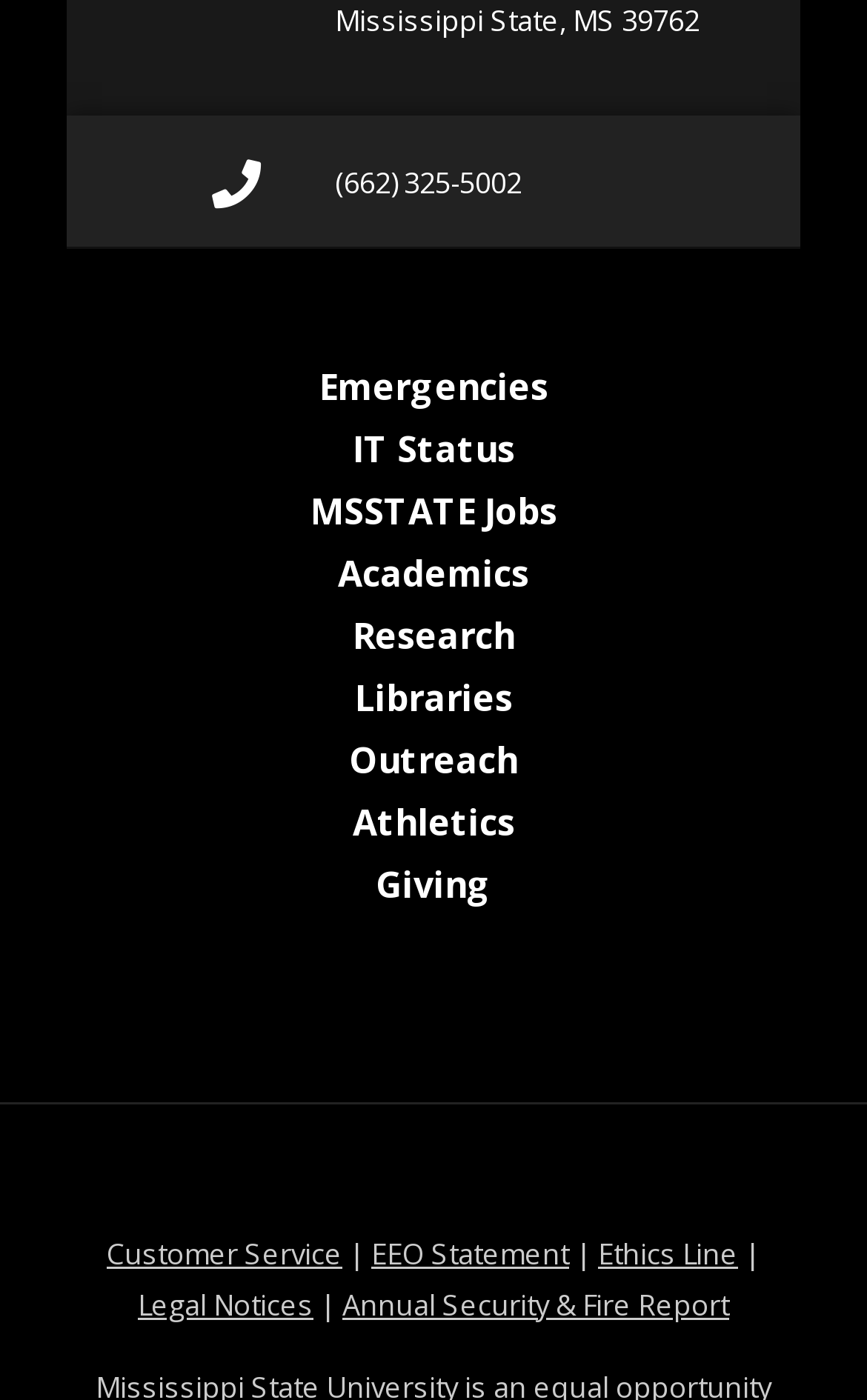Refer to the image and provide an in-depth answer to the question:
What is the purpose of the 'Ethics Line' link?

The 'Ethics Line' link is located at the bottom of the webpage, and its purpose can be inferred as a way to report ethical concerns or issues, based on its name and position among other links related to university policies and services.